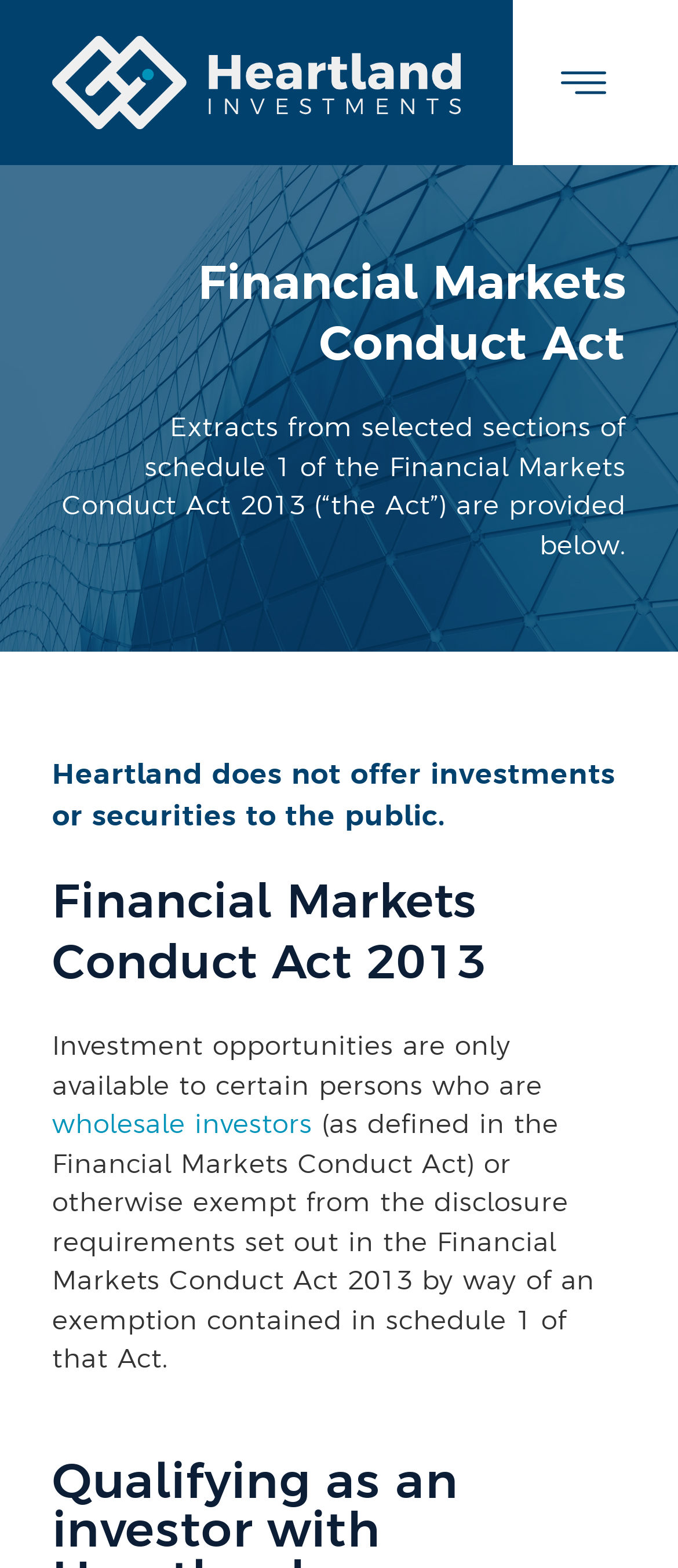Determine the bounding box for the described UI element: "Copyright".

None